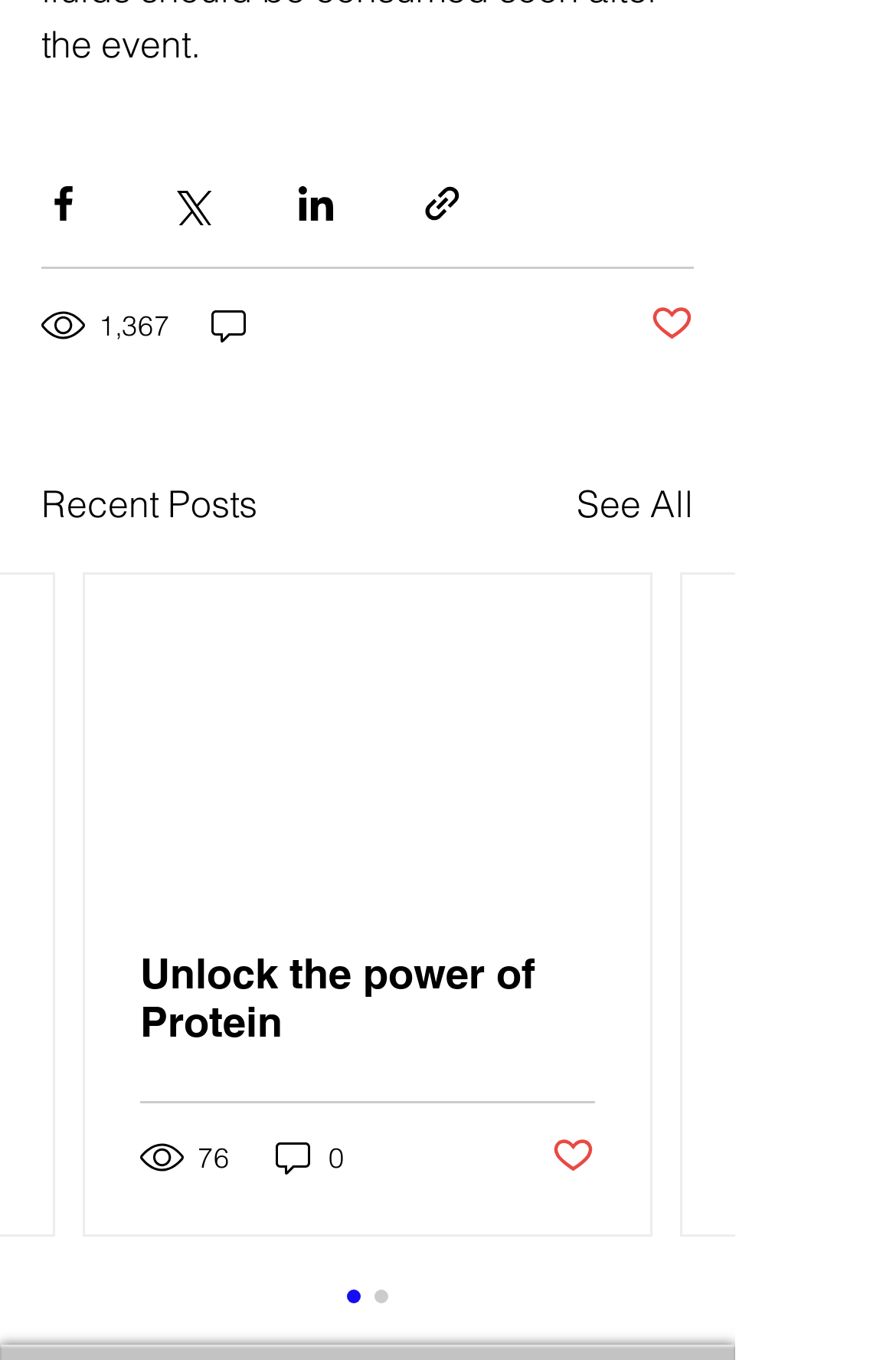Please specify the bounding box coordinates for the clickable region that will help you carry out the instruction: "Share via link".

[0.469, 0.134, 0.518, 0.166]